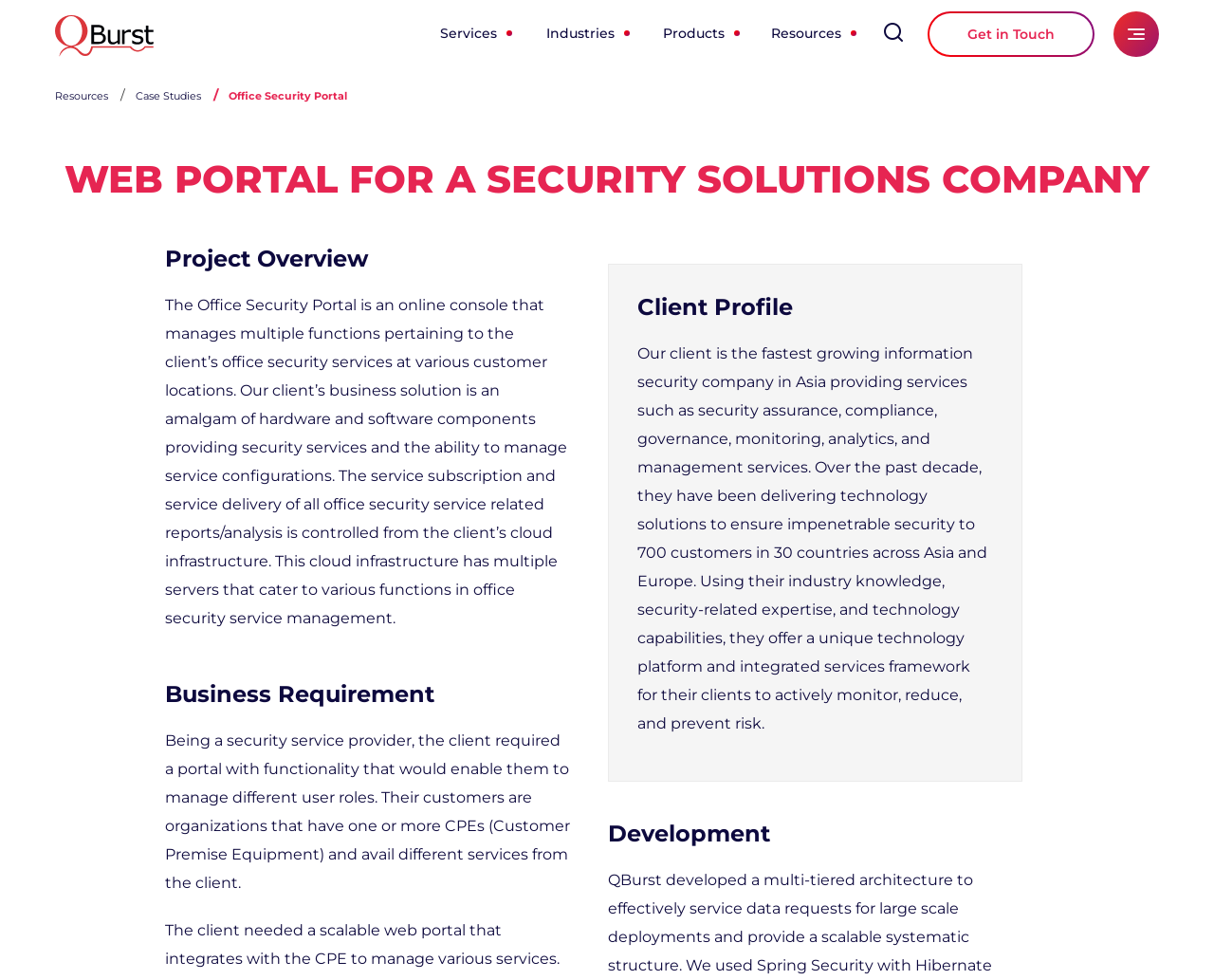Find the bounding box coordinates of the element to click in order to complete this instruction: "Click on QBurst link". The bounding box coordinates must be four float numbers between 0 and 1, denoted as [left, top, right, bottom].

[0.045, 0.015, 0.126, 0.054]